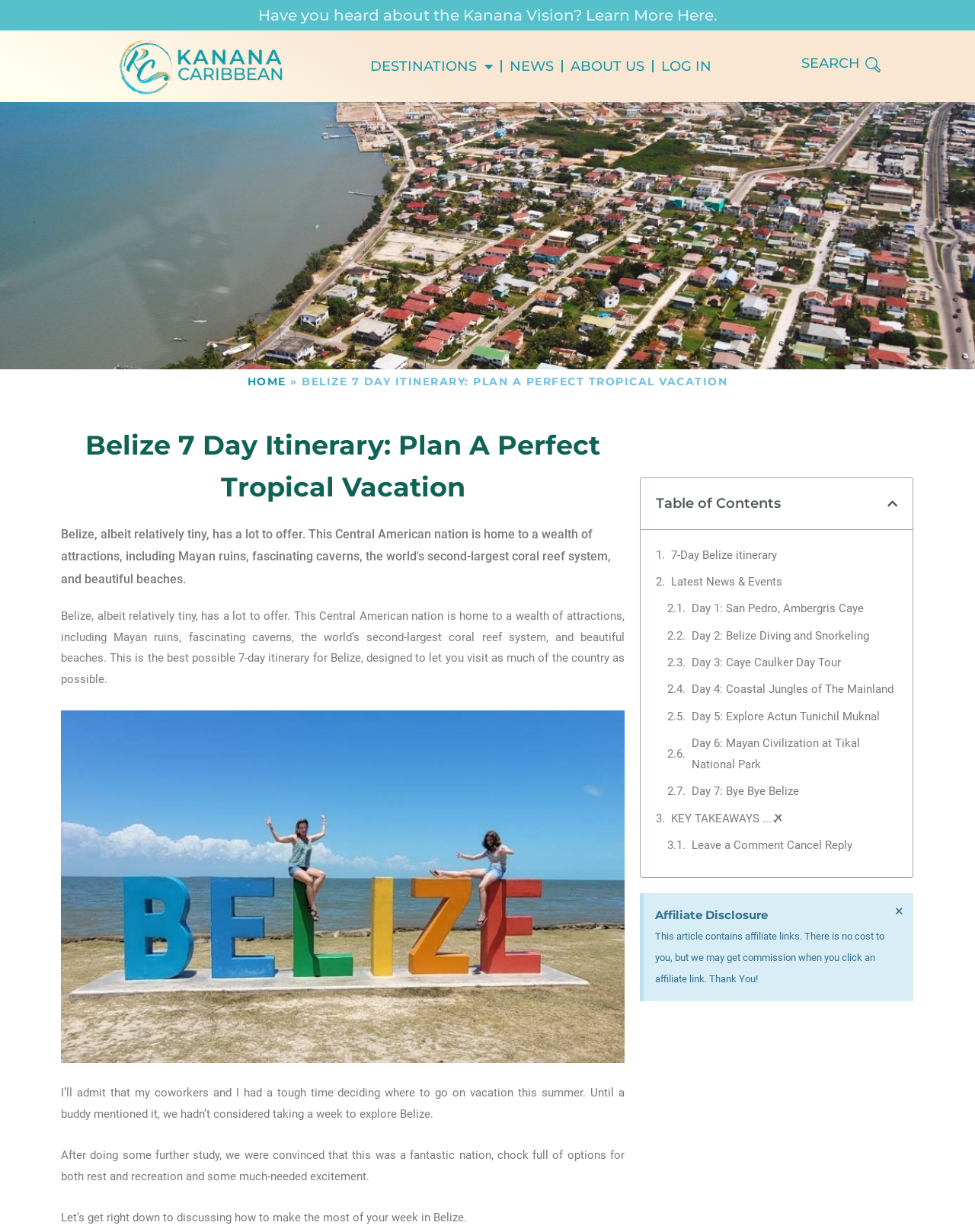Identify the bounding box coordinates for the element that needs to be clicked to fulfill this instruction: "Plan a 7-Day Belize itinerary". Provide the coordinates in the format of four float numbers between 0 and 1: [left, top, right, bottom].

[0.688, 0.442, 0.797, 0.459]